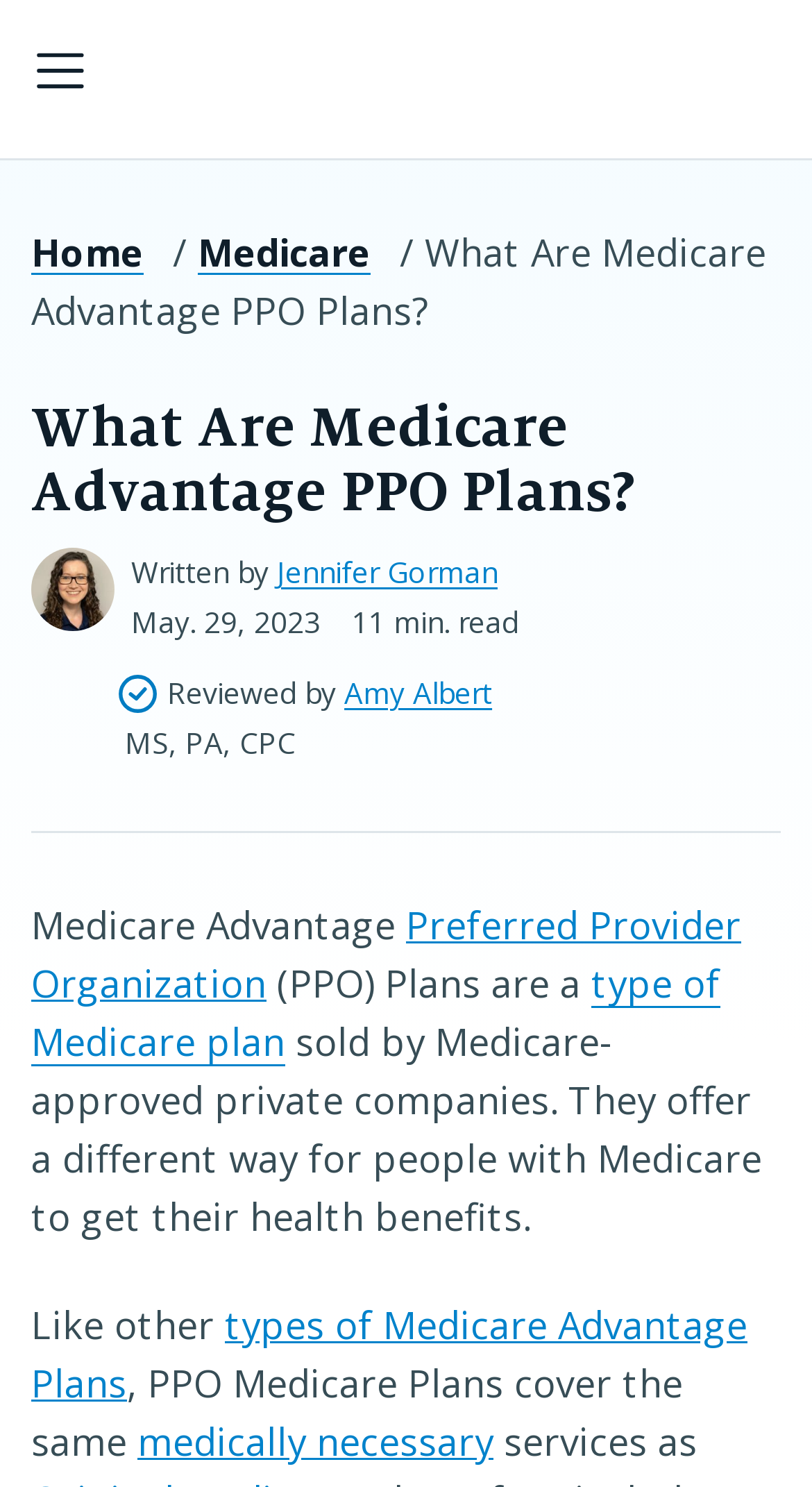Please identify the bounding box coordinates for the region that you need to click to follow this instruction: "Read TV review of 'The Defenders'".

None